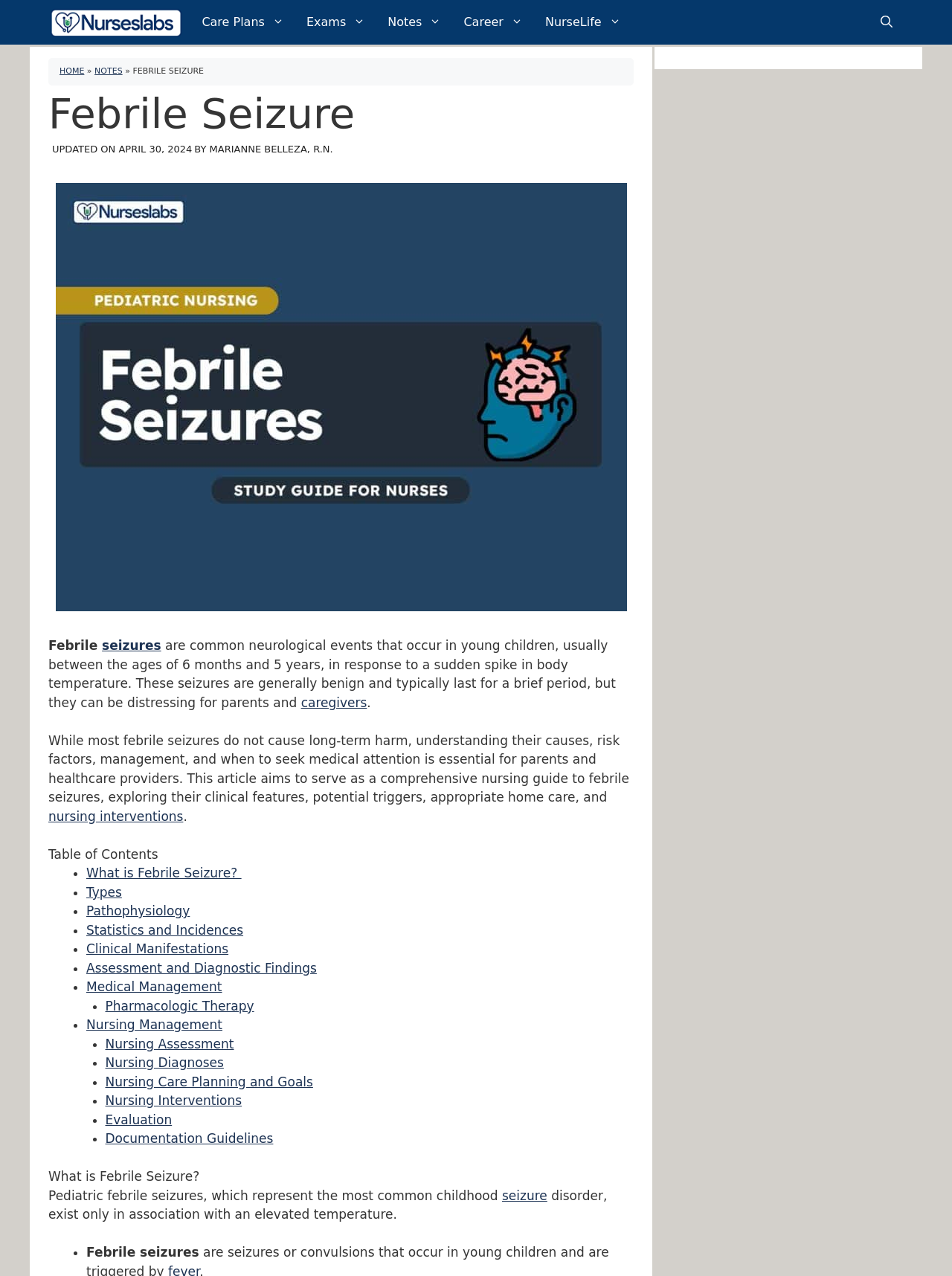Can you show the bounding box coordinates of the region to click on to complete the task described in the instruction: "Click on the 'Nurseslabs' link"?

[0.051, 0.0, 0.192, 0.035]